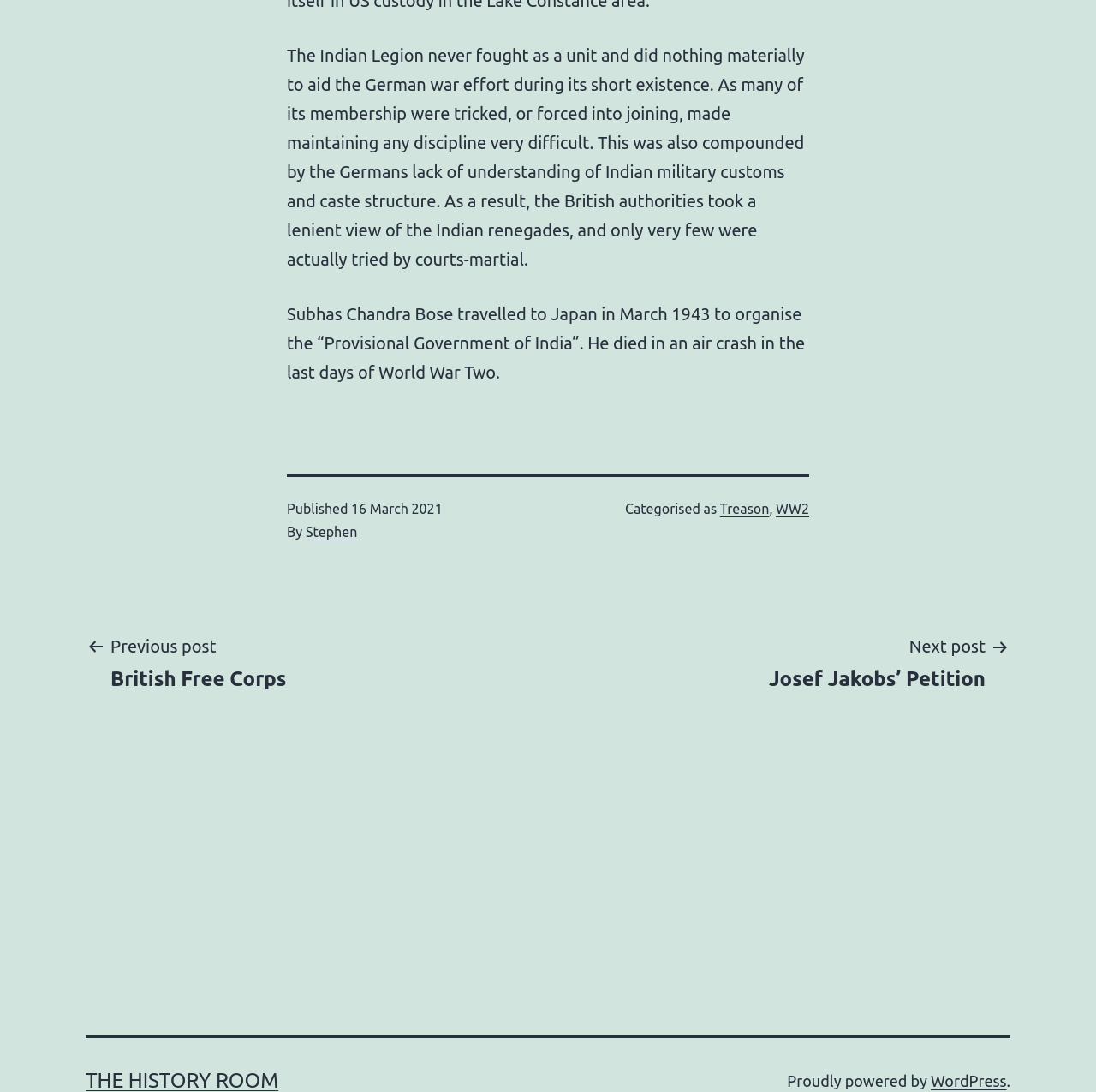Bounding box coordinates are specified in the format (top-left x, top-left y, bottom-right x, bottom-right y). All values are floating point numbers bounded between 0 and 1. Please provide the bounding box coordinate of the region this sentence describes: The History Room

[0.078, 0.978, 0.254, 1.0]